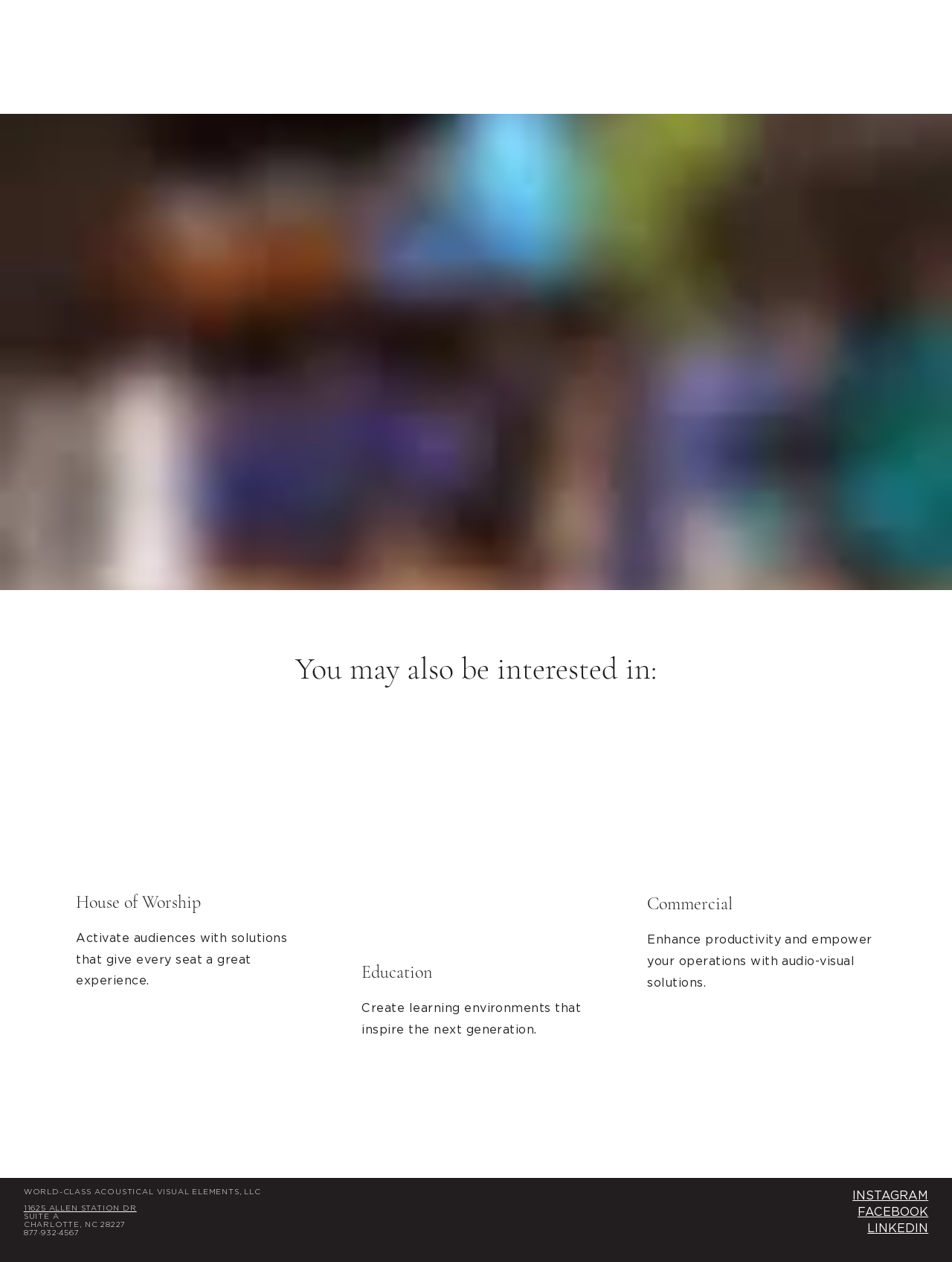Can you determine the bounding box coordinates of the area that needs to be clicked to fulfill the following instruction: "Click on the 'ABOUT' link"?

None